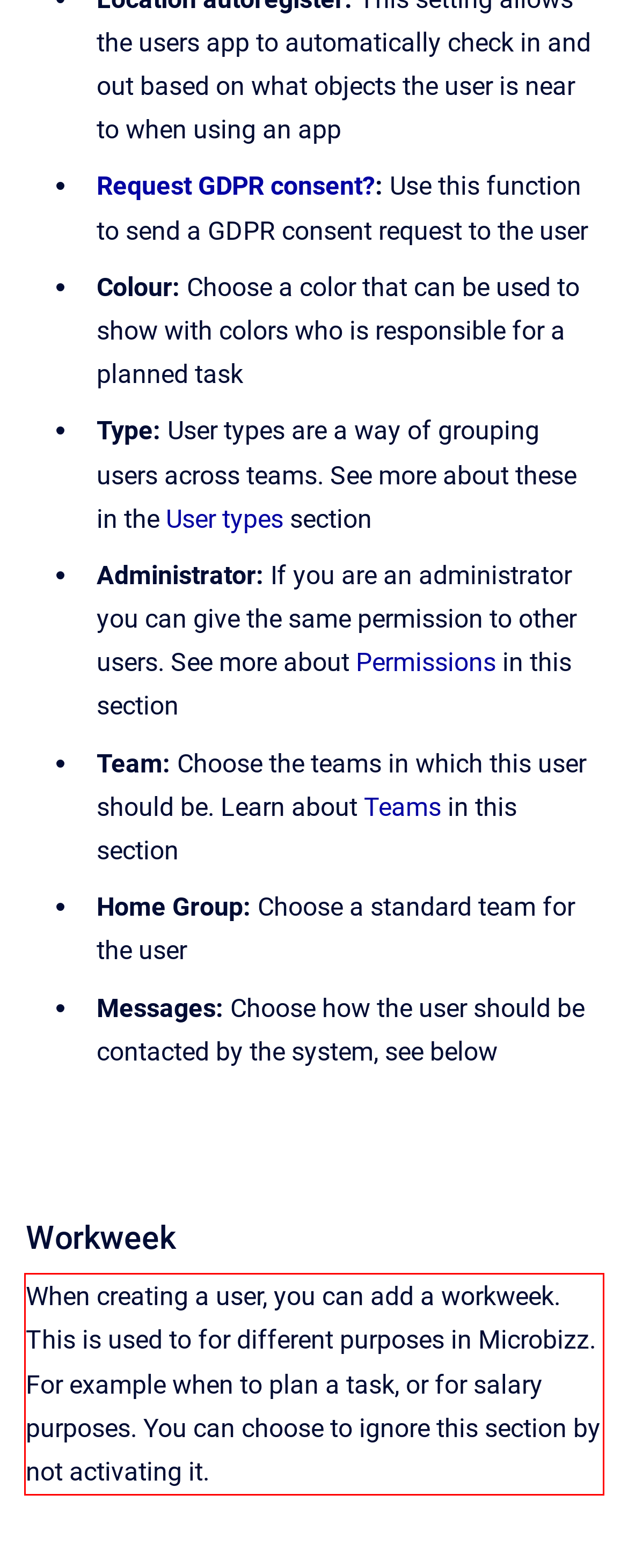Please recognize and transcribe the text located inside the red bounding box in the webpage image.

When creating a user, you can add a workweek. This is used to for different purposes in Microbizz. For example when to plan a task, or for salary purposes. You can choose to ignore this section by not activating it.